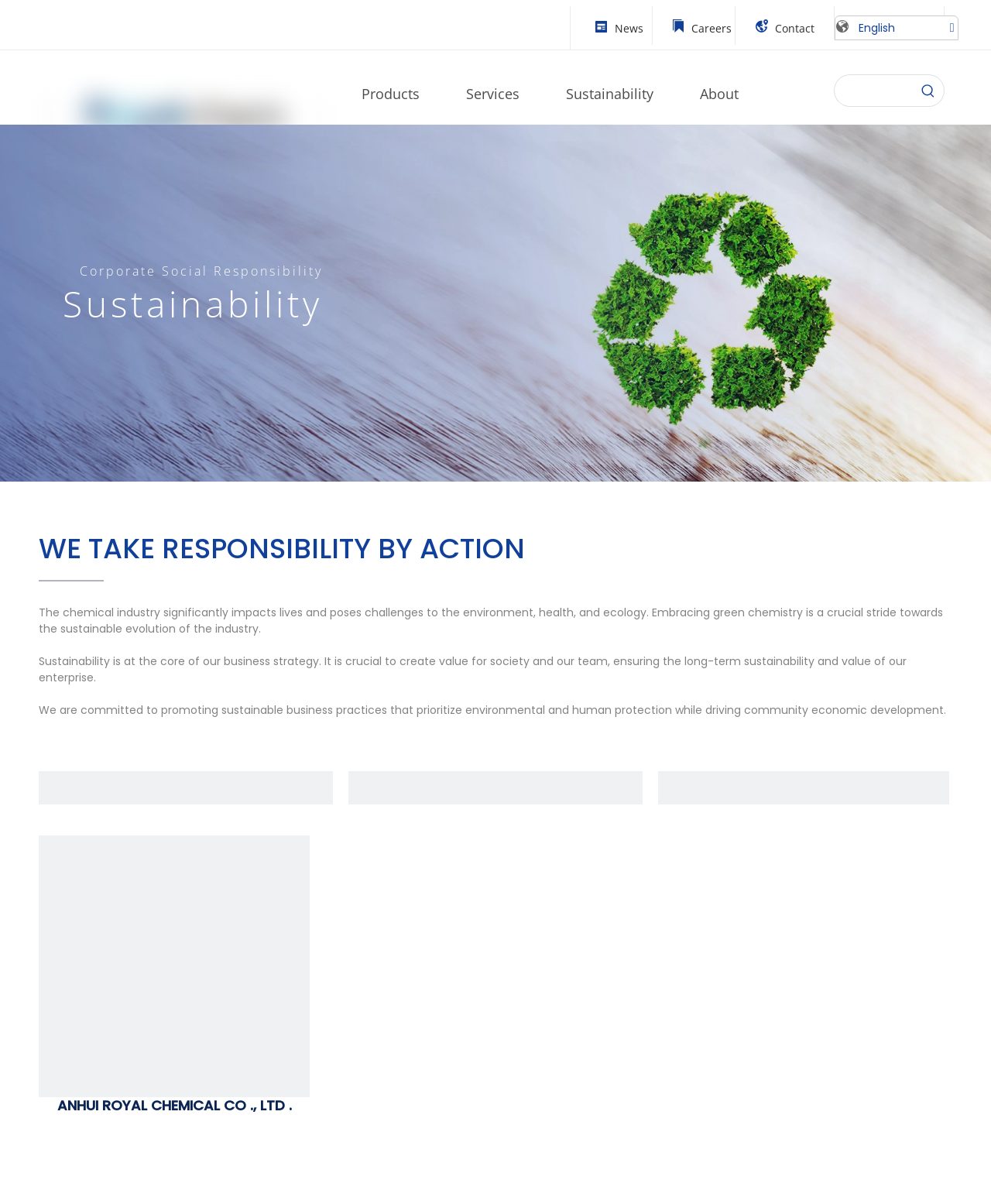Predict the bounding box coordinates of the area that should be clicked to accomplish the following instruction: "Search for products". The bounding box coordinates should consist of four float numbers between 0 and 1, i.e., [left, top, right, bottom].

[0.842, 0.062, 0.921, 0.088]